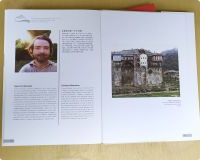Reply to the question with a single word or phrase:
What is a characteristic of Christos Baloukos's artistic style?

Use of a palette knife